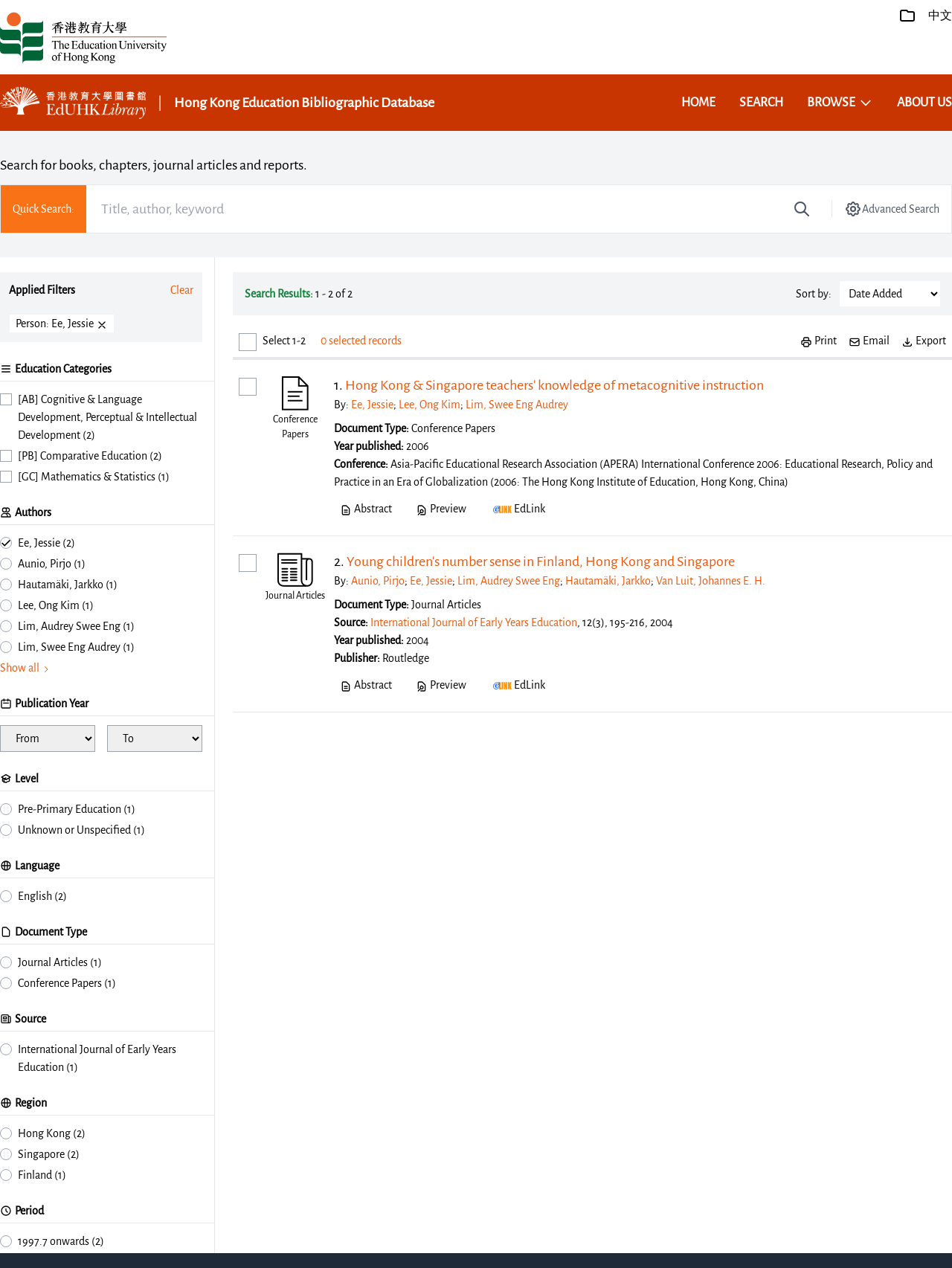Mark the bounding box of the element that matches the following description: "aria-label="First Name" name="fields[first_name]" placeholder="First Name"".

None